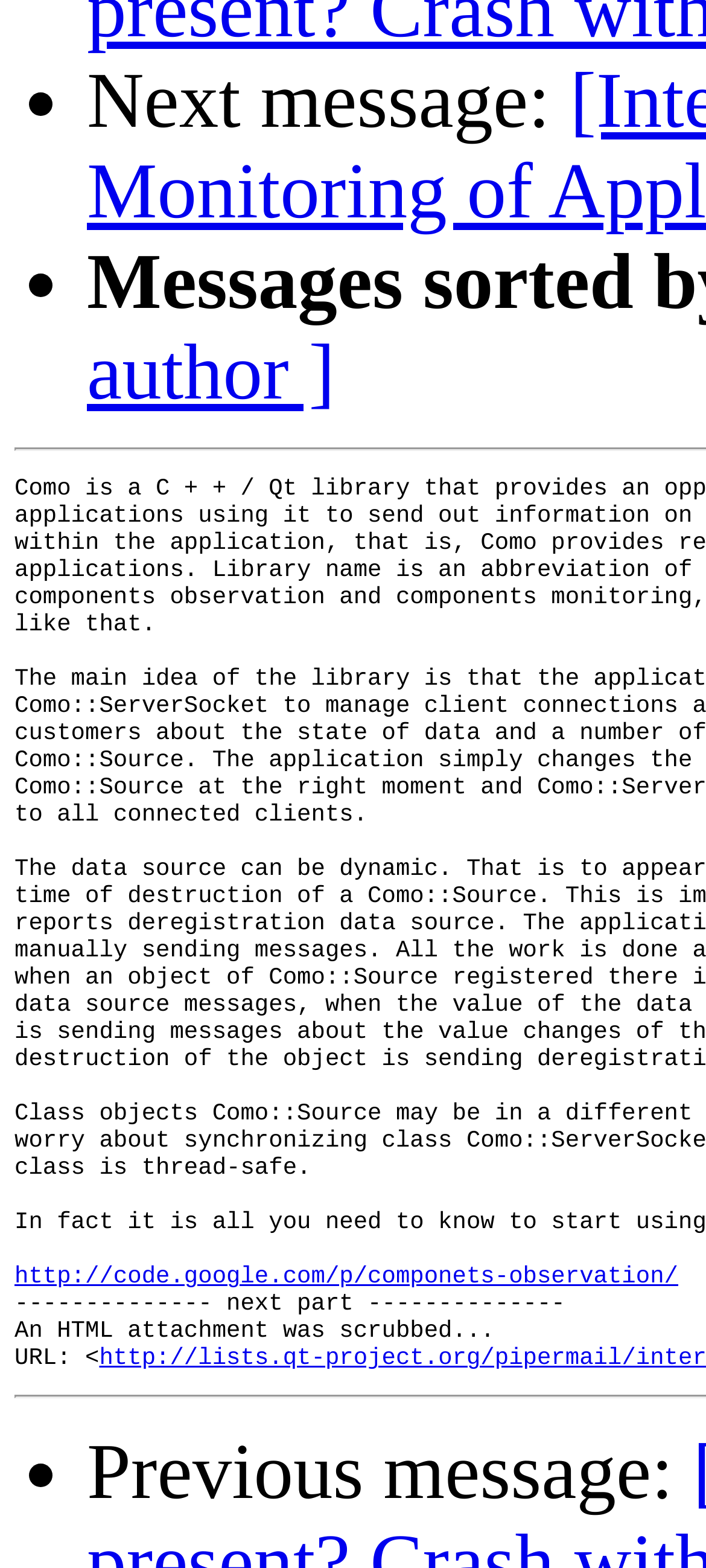Identify the bounding box coordinates for the UI element described by the following text: "http://code.google.com/p/componets-observation/". Provide the coordinates as four float numbers between 0 and 1, in the format [left, top, right, bottom].

[0.021, 0.806, 0.964, 0.823]